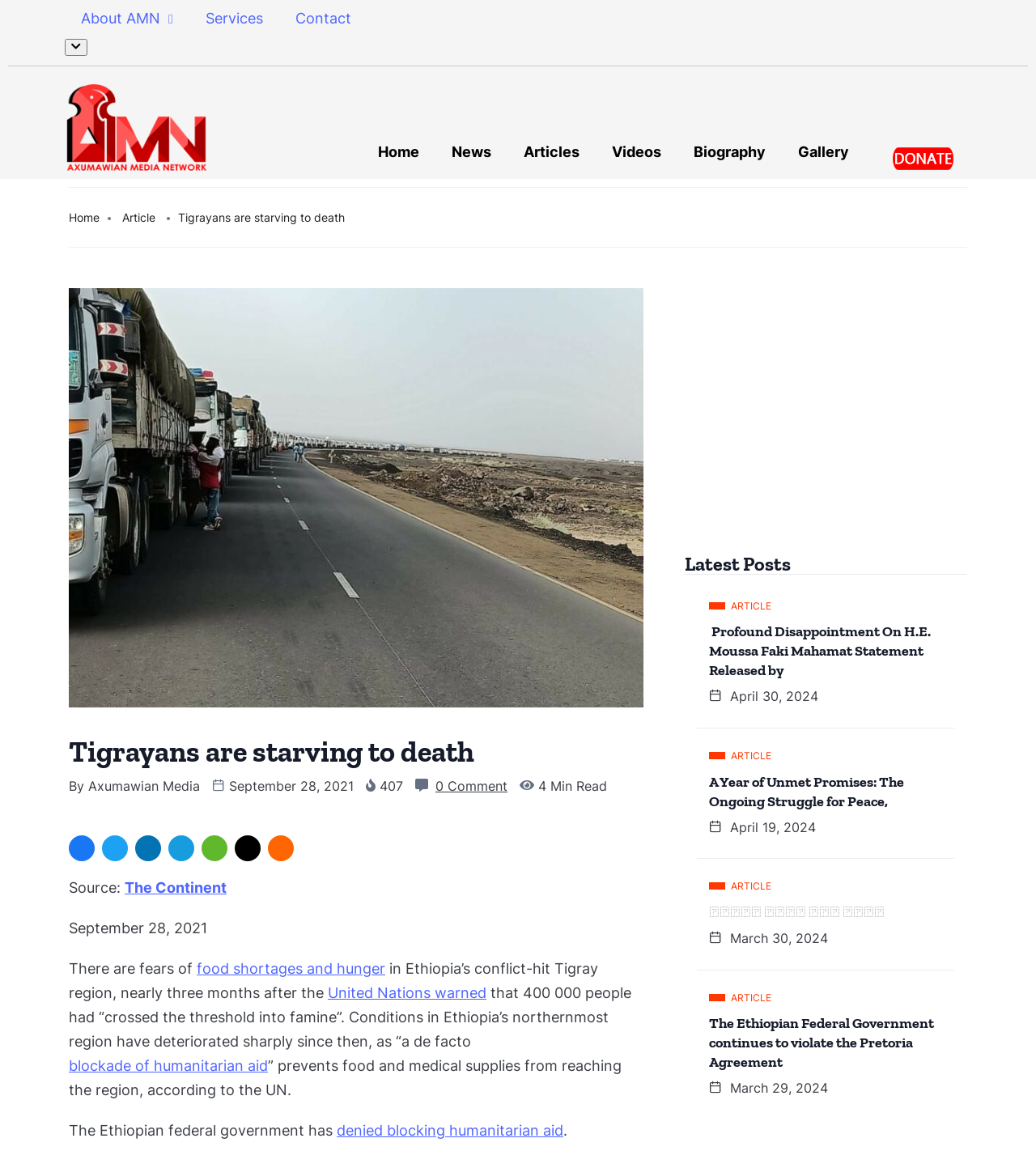Find the bounding box coordinates of the element to click in order to complete this instruction: "Click on About AMN". The bounding box coordinates must be four float numbers between 0 and 1, denoted as [left, top, right, bottom].

[0.062, 0.0, 0.183, 0.032]